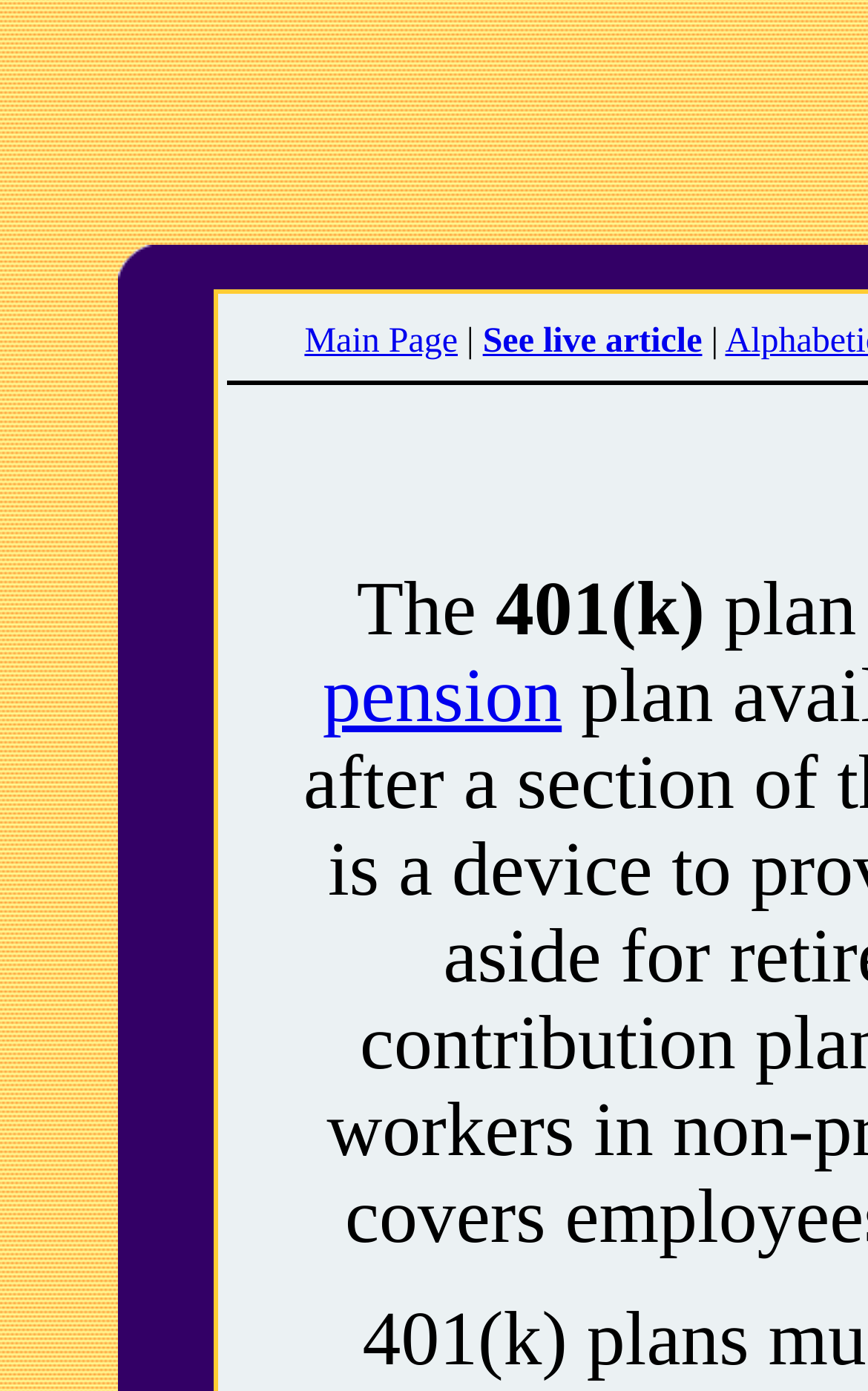Please provide a detailed answer to the question below by examining the image:
What is the main topic of this webpage?

Based on the webpage structure and content, it appears that the main topic of this webpage is 401(k), which is a type of pension plan. This is evident from the presence of the text 'The 401(k)' and the link 'pension' on the webpage.